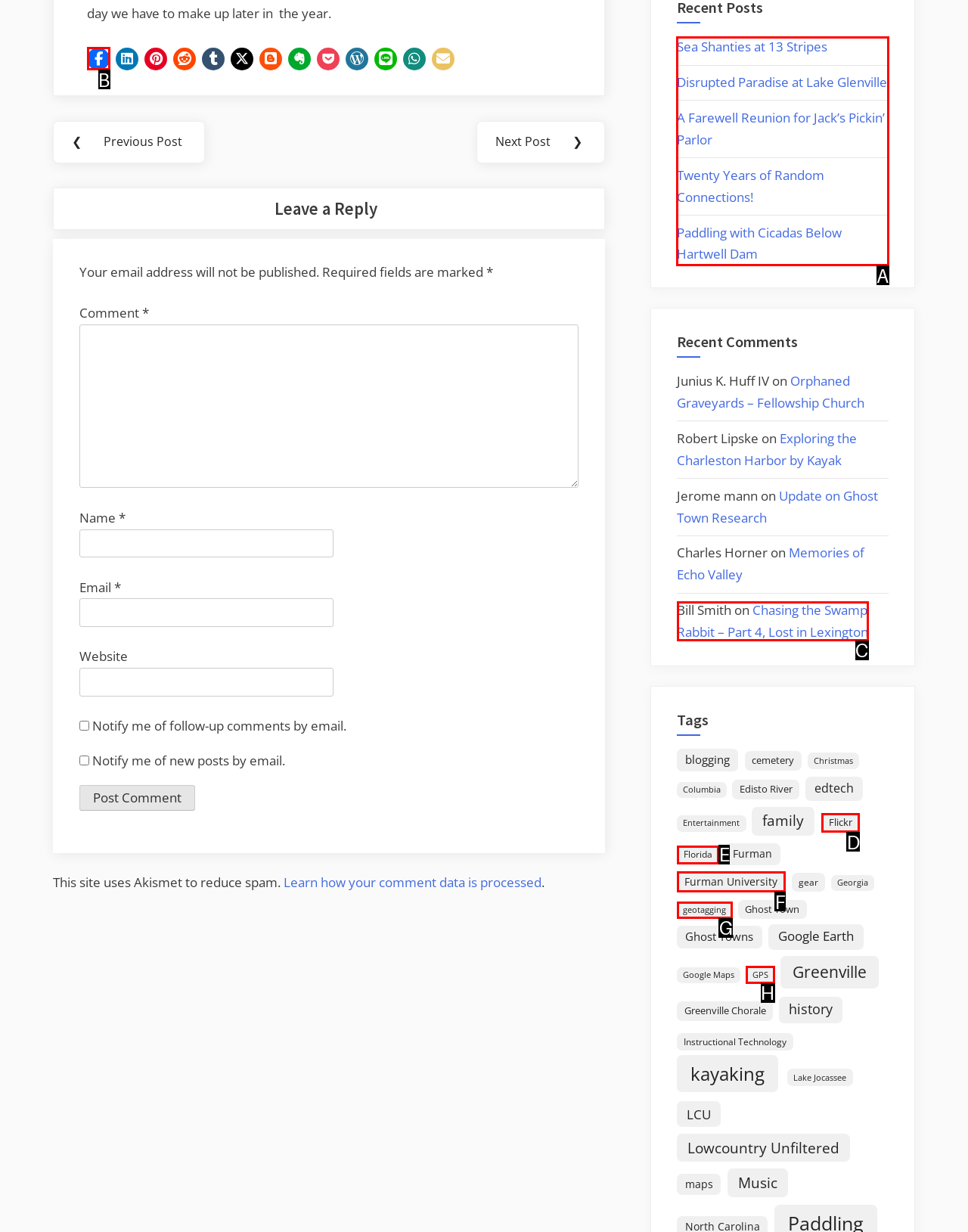Identify the correct choice to execute this task: View recent posts
Respond with the letter corresponding to the right option from the available choices.

A